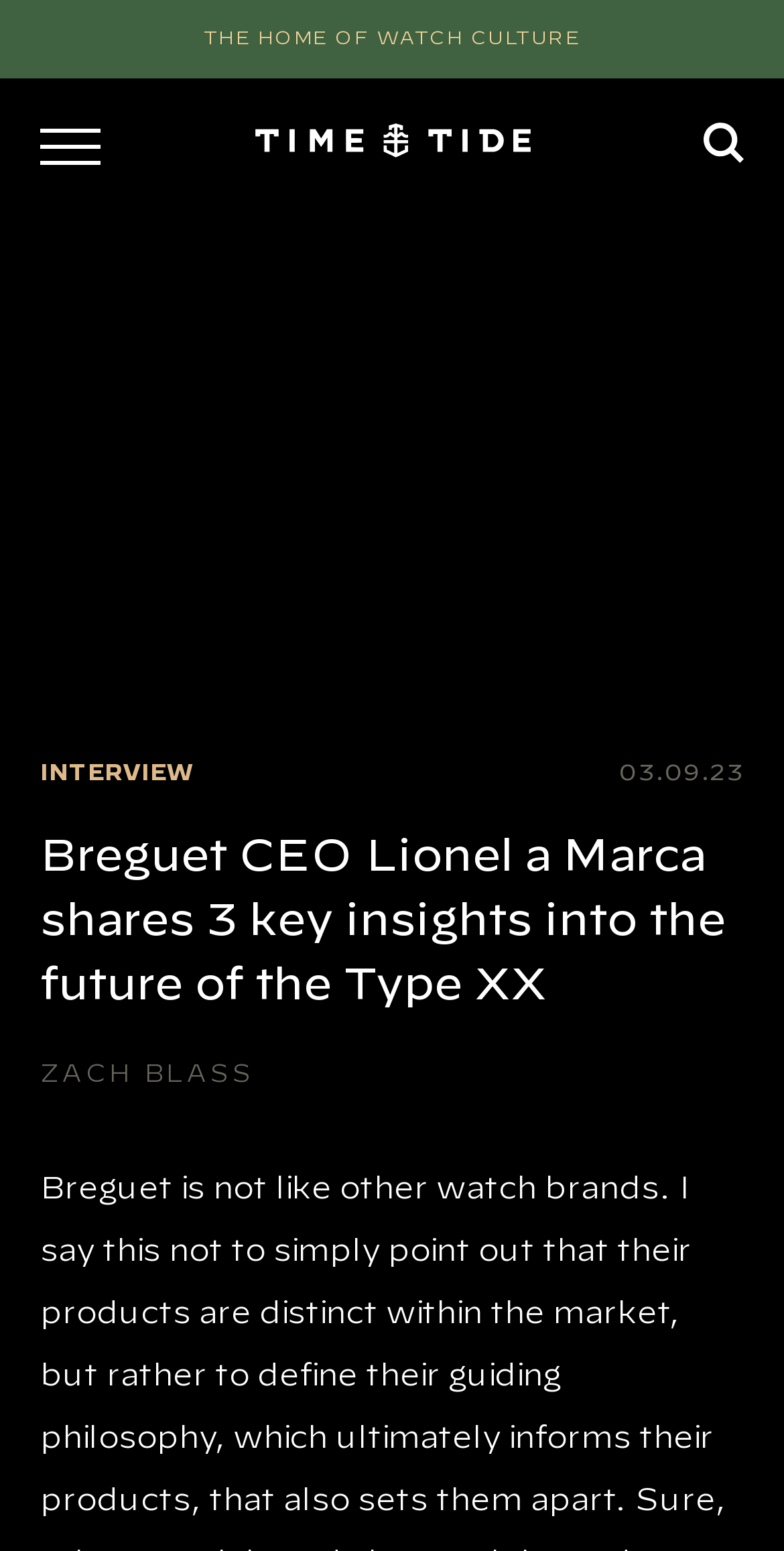Give an in-depth explanation of the webpage layout and content.

The webpage appears to be an article or interview page, with a focus on Breguet, a luxury watch brand. At the top of the page, there is a header section with the text "THE HOME OF WATCH CULTURE" in a prominent position. Below this, there are two buttons, one on the left and one on the right, with no text labels. 

In the main content area, there is a large image that spans the full width of the page, with a caption or title "Breguet CEO Lionel a Marca shares 3 key insights into the future of the Type XX". This image is likely a portrait of the CEO. 

Below the image, there are three sections of content. On the left, there is a link labeled "INTERVIEW", and on the right, there is a time stamp "03.09.23" accompanied by a small icon. In the center, there is a heading that repeats the title "Breguet CEO Lionel a Marca shares 3 key insights into the future of the Type XX", followed by a byline "ZACH BLASS". 

The overall layout suggests that the page is focused on presenting an interview or article about the CEO of Breguet, with a prominent image and clear headings to guide the reader.